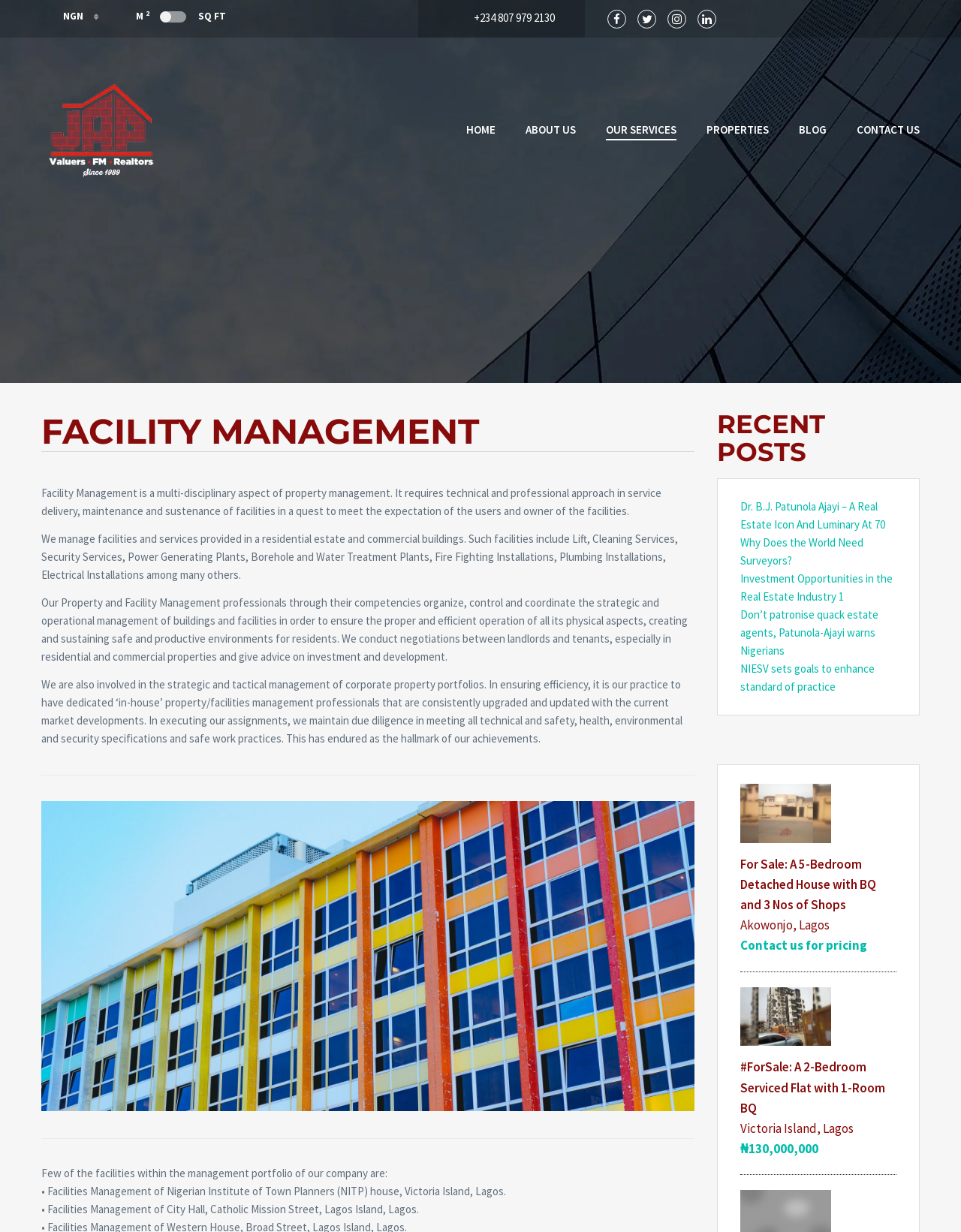What is the phone number of the company?
Give a detailed and exhaustive answer to the question.

The phone number of the company can be found in the top-right corner of the webpage, where it is written in a smaller font size and is accompanied by an image of a phone.